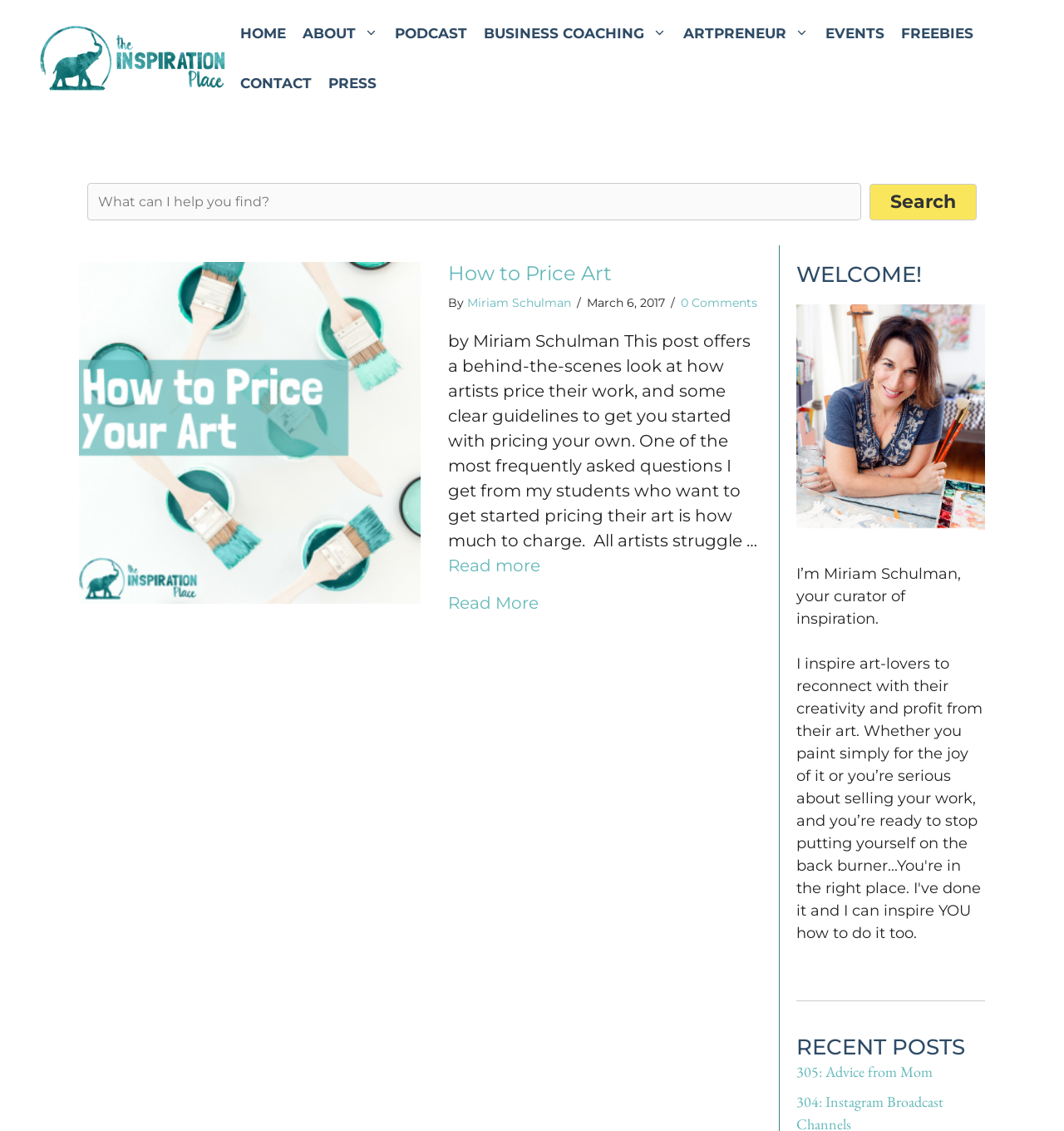Determine the bounding box coordinates for the area that should be clicked to carry out the following instruction: "Read more about How to Price Art".

[0.421, 0.491, 0.508, 0.509]